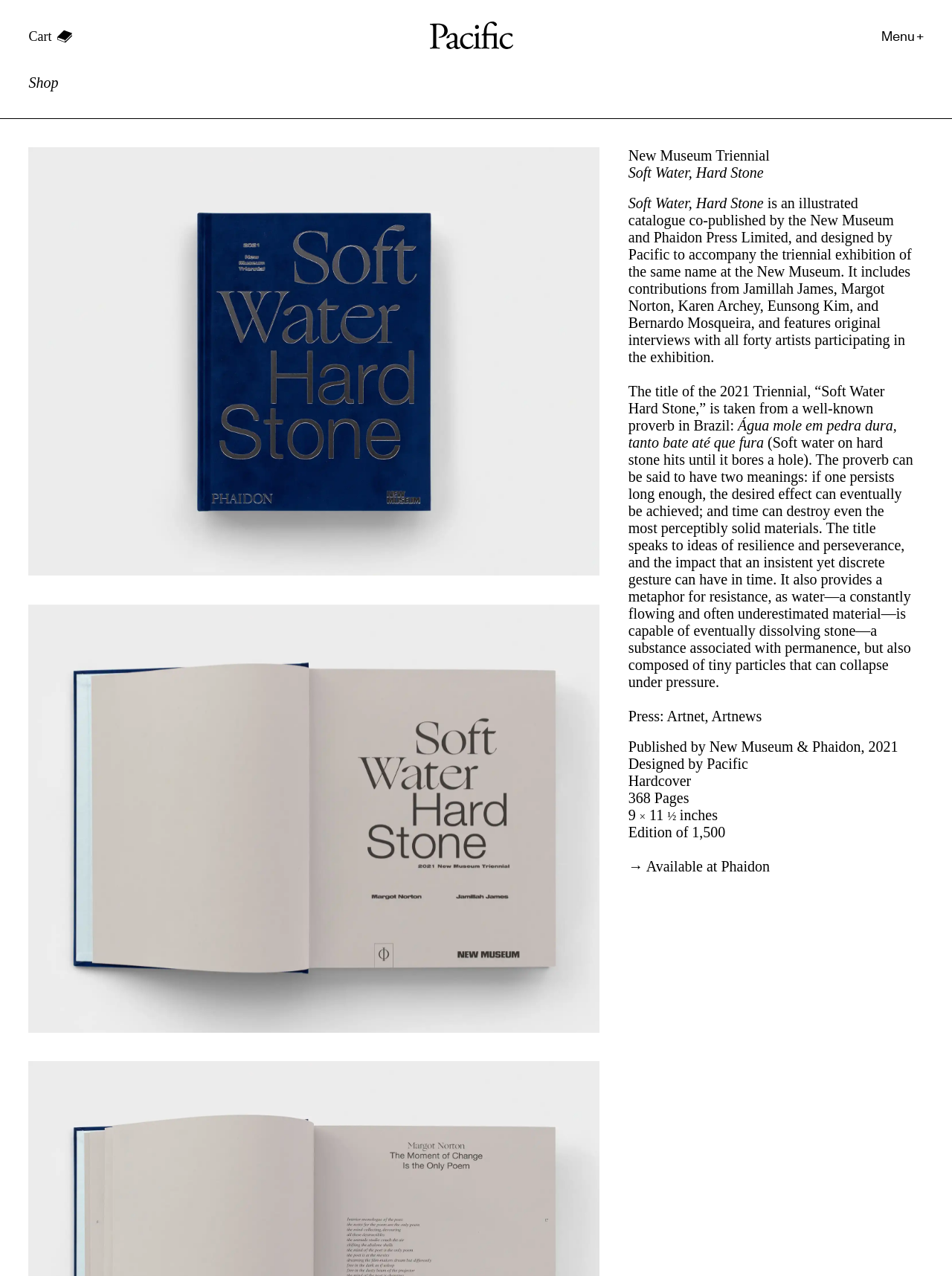Determine the bounding box for the UI element described here: "→ Available at Phaidon".

[0.66, 0.673, 0.809, 0.686]